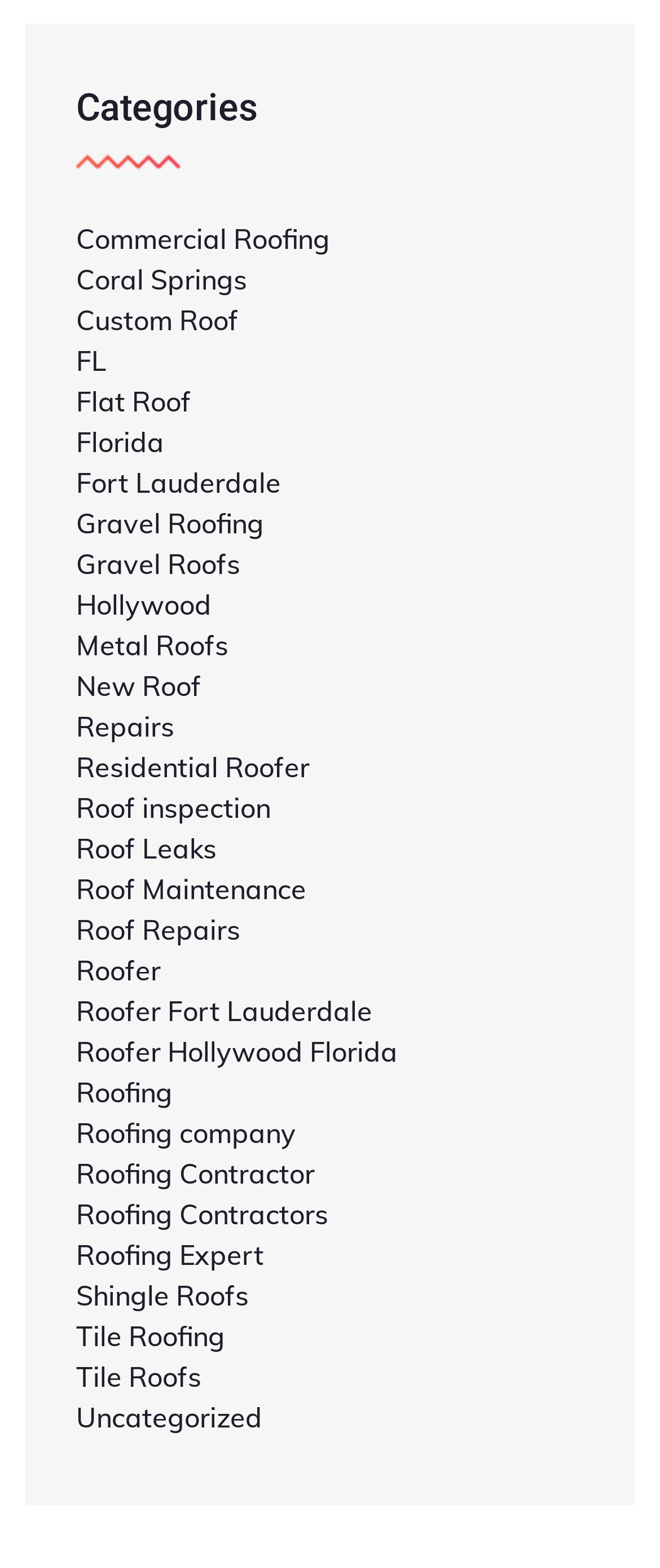Pinpoint the bounding box coordinates of the clickable area needed to execute the instruction: "Check 'World Updates'". The coordinates should be specified as four float numbers between 0 and 1, i.e., [left, top, right, bottom].

None